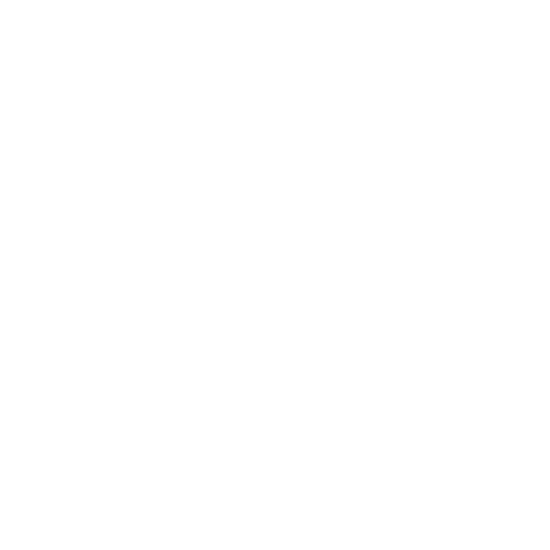Explain the image with as much detail as possible.

The image features a simple yet impactful representation of a clamshell pouch, specifically designed for carrying smaller cameras and outdoor gear. This strong and compact accessory is noted for its practicality, making it an excellent choice for adventure enthusiasts. The pouch is highlighted as being available in multiple colors and sizes, catering to diverse preferences. The branding is associated with MrJan Gear, a company recognized for its quality outdoor products. The pouch is presented in a minimalist style, emphasizing its functionality and suitability for various outdoor activities.